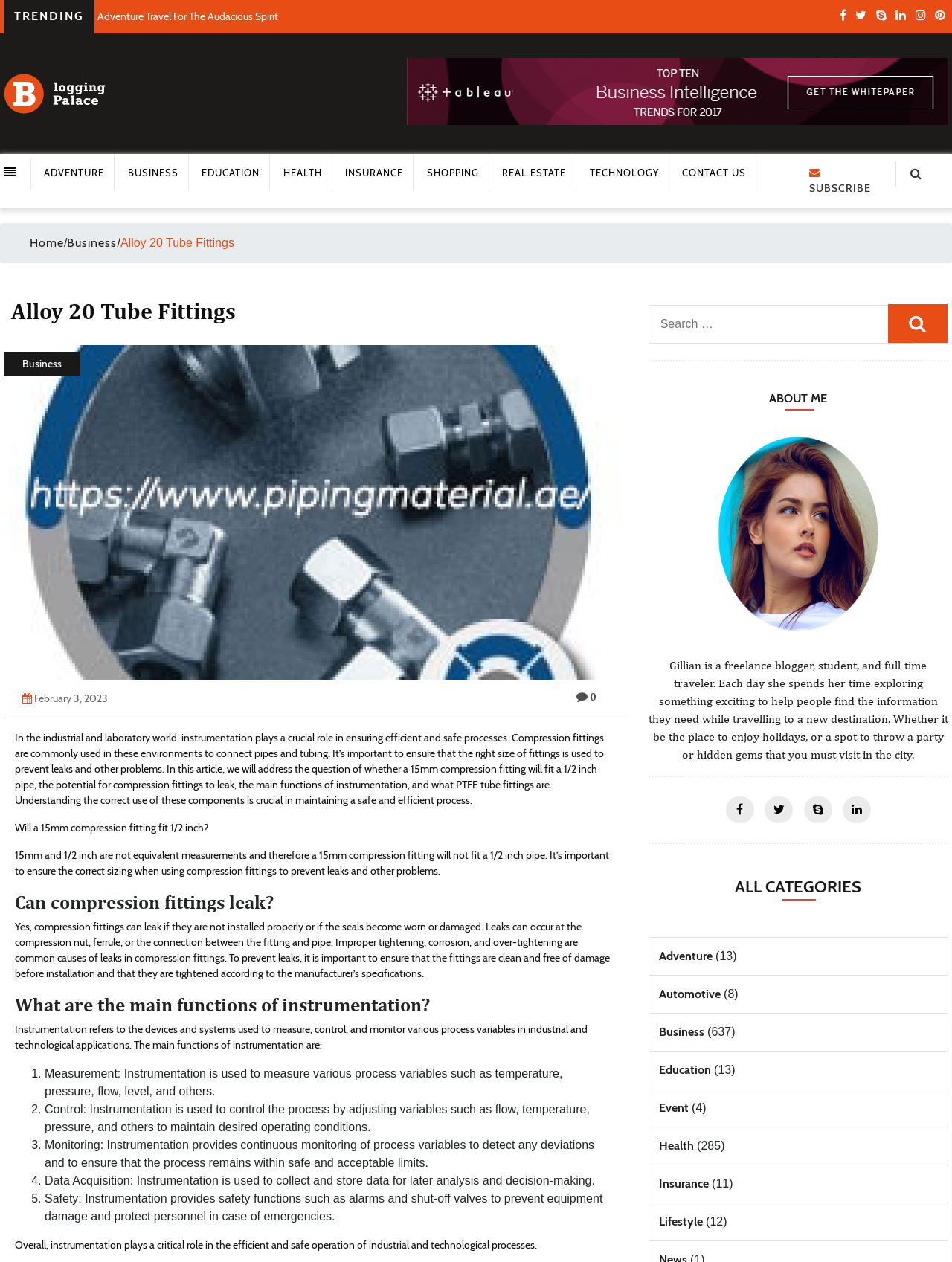Provide an in-depth caption for the contents of the webpage.

This webpage is about Alloy 20 Tube Fittings, with a focus on instrumentation in industrial and laboratory settings. At the top, there is a navigation menu with links to various categories, including Adventure, Business, Education, and more. Below this, there is a search bar with a search button.

The main content of the page is divided into sections. The first section has a heading "Alloy 20 Tube Fittings" and an image. The text below explains the importance of instrumentation in ensuring efficient and safe processes, and how compression fittings are commonly used in these environments.

The next section addresses the question of whether a 15mm compression fitting will fit a 1/2 inch pipe, and explains that they are not equivalent measurements. This is followed by a section on the potential for compression fittings to leak, and how to prevent leaks.

The page then discusses the main functions of instrumentation, including measurement, control, monitoring, data acquisition, and safety. This is presented in a list format with numbered markers.

Below this, there is a section about the author, Gillian, who is a freelance blogger, student, and full-time traveler. Her profile includes a photo and a brief description of her work.

The page also has a section on all categories, which lists various topics such as Adventure, Automotive, Business, and more, along with the number of articles in each category.

Throughout the page, there are various links and icons, including social media links and a subscribe button. The overall layout is organized and easy to follow, with clear headings and concise text.